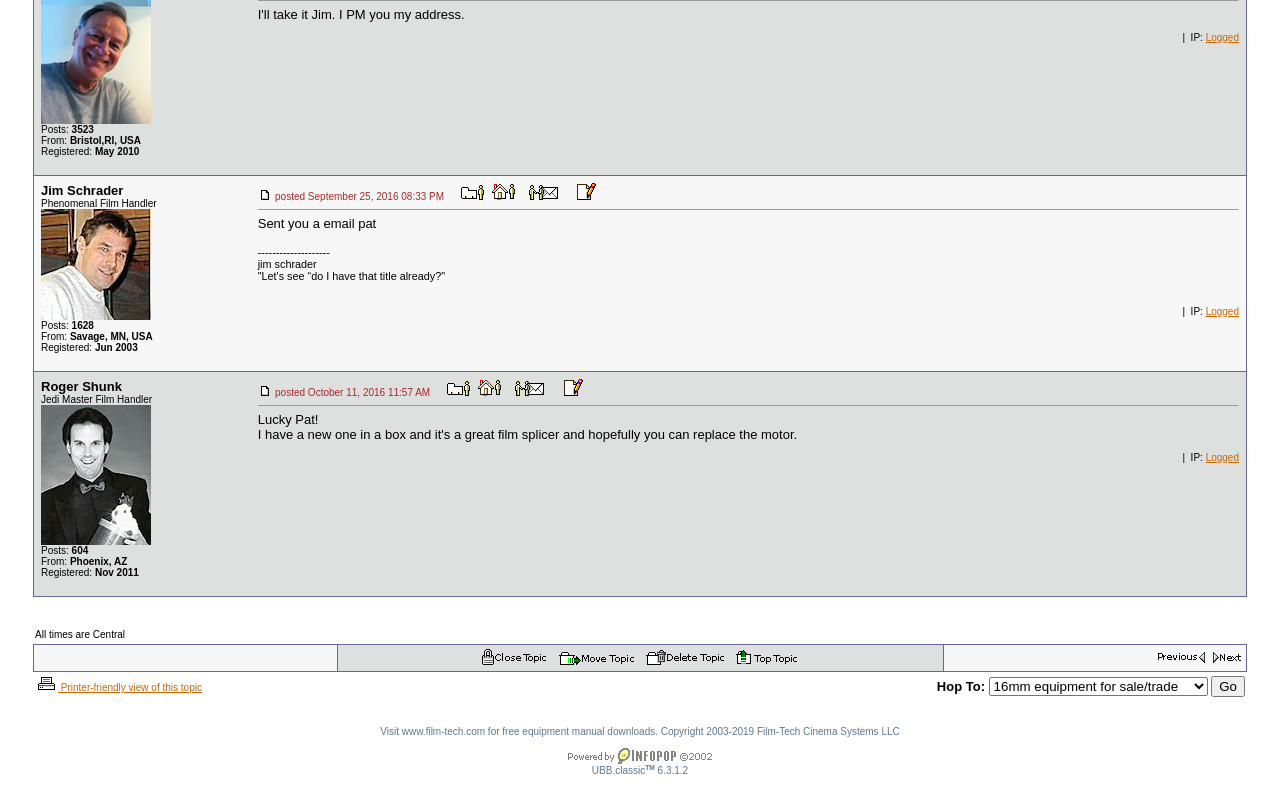Please mark the clickable region by giving the bounding box coordinates needed to complete this instruction: "Send a private message to Roger Shunk".

[0.402, 0.49, 0.425, 0.504]